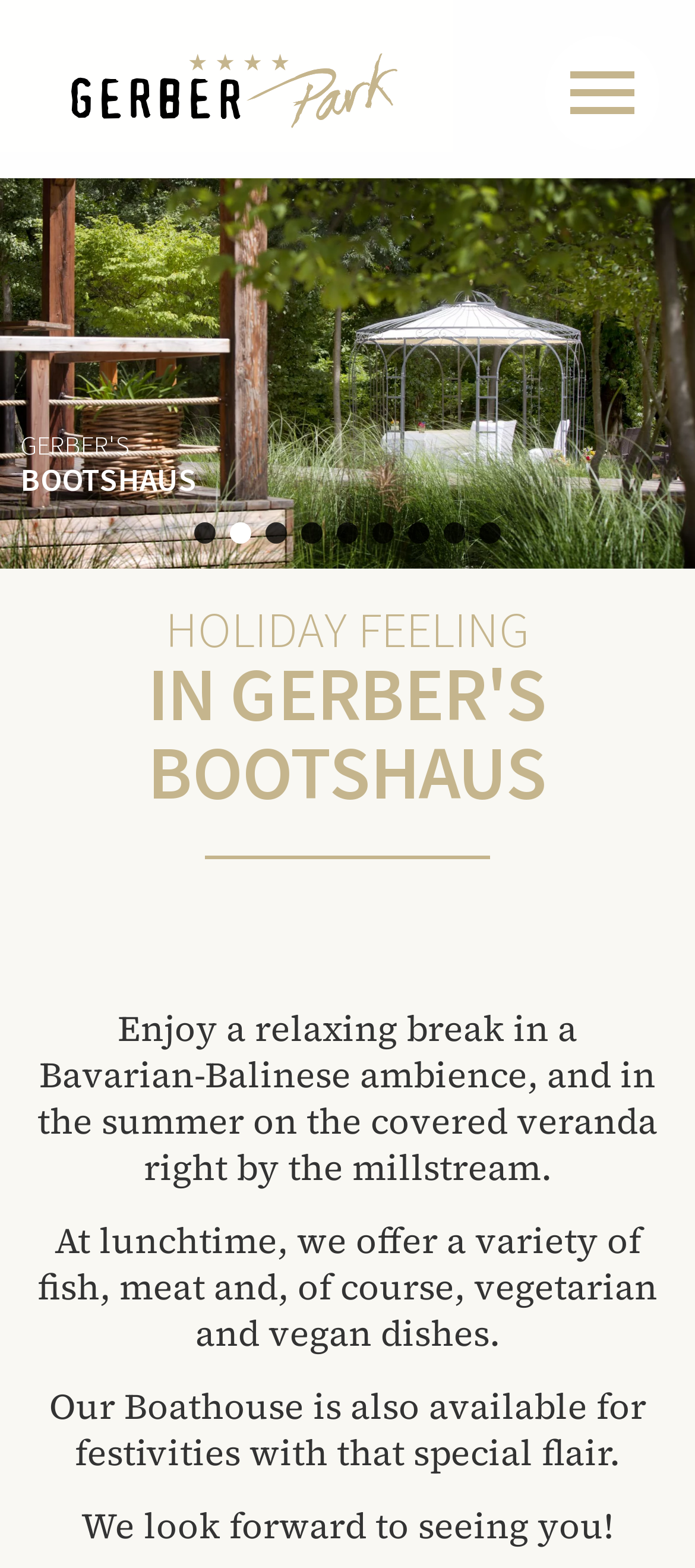Locate the bounding box coordinates of the element that should be clicked to execute the following instruction: "View the 'HOLIDAY FEELING' section".

[0.051, 0.386, 0.949, 0.418]